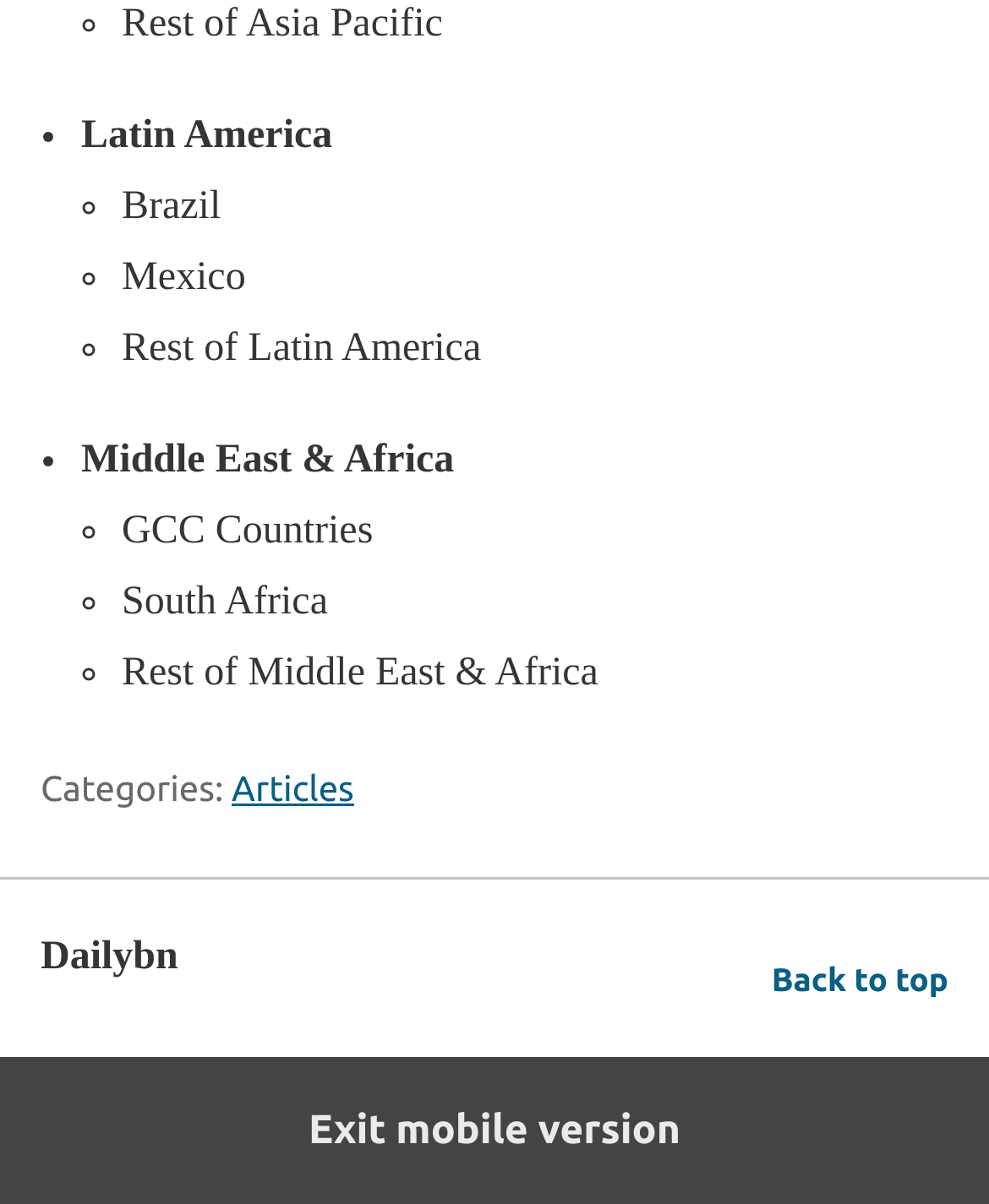Please reply with a single word or brief phrase to the question: 
What is the option to exit the mobile version?

Exit mobile version